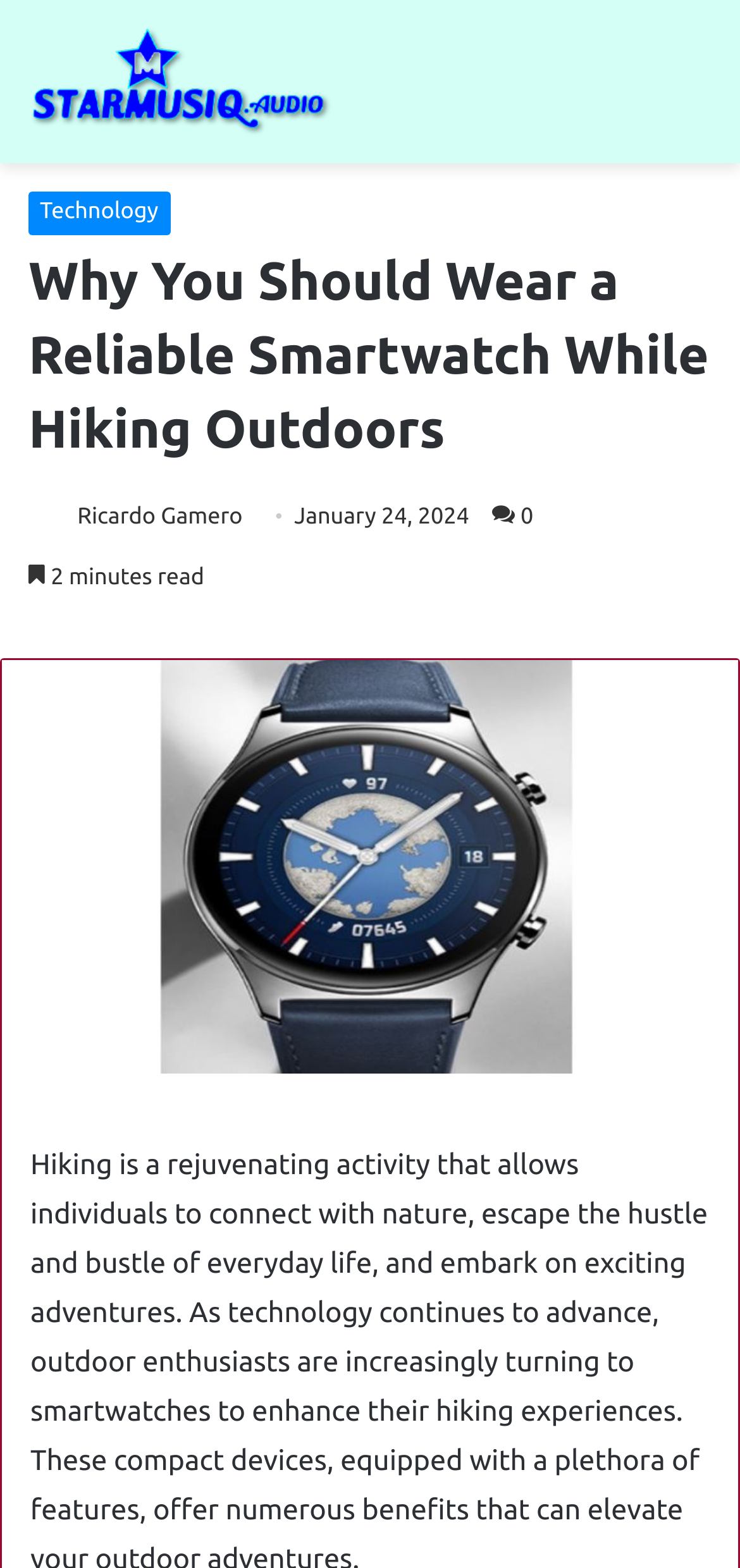Carefully observe the image and respond to the question with a detailed answer:
What is the category of the article?

The category of the article can be found by looking at the link 'Technology' which is located above the main heading and below the website's logo.